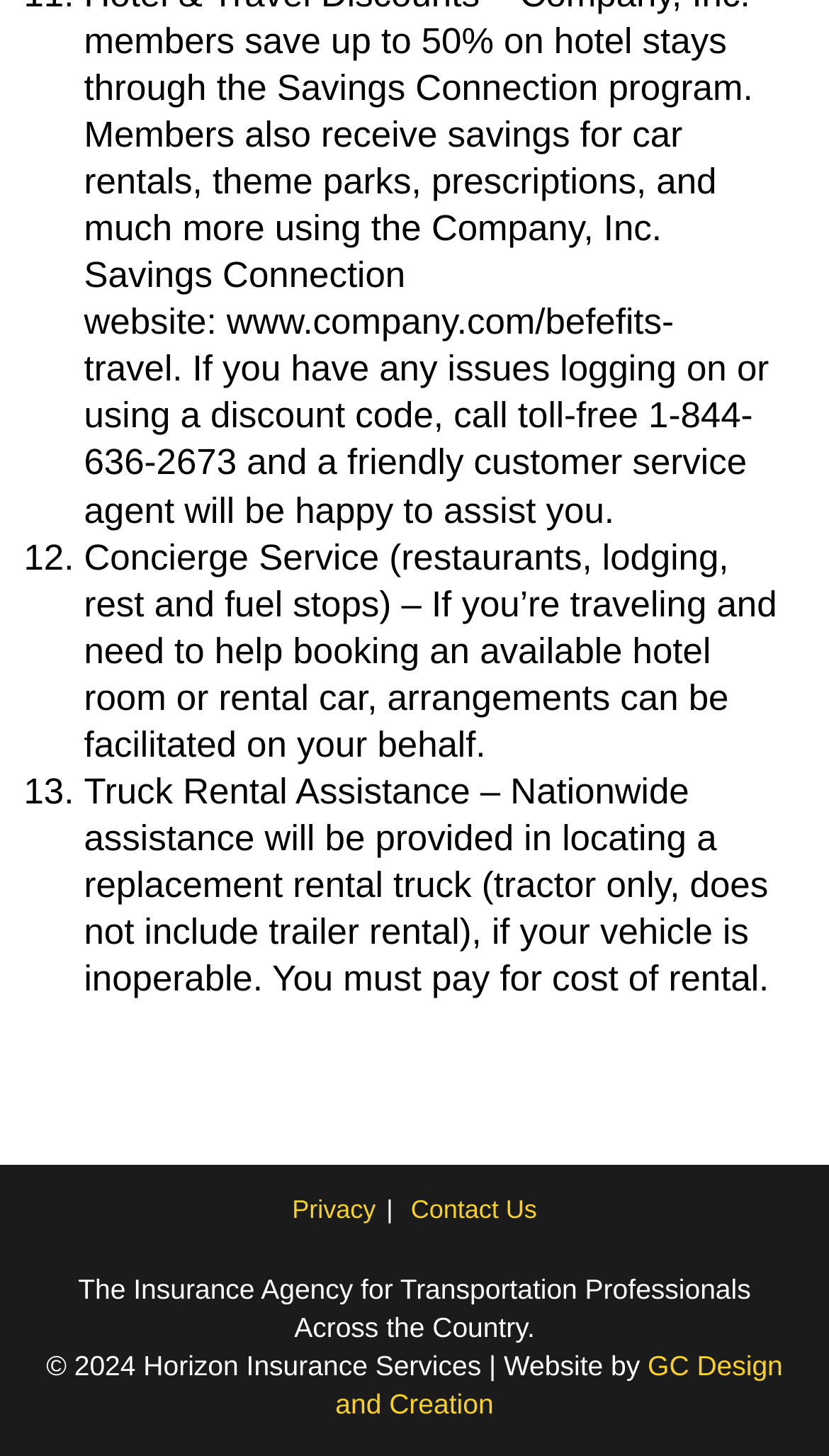Locate the bounding box of the UI element described in the following text: "Contact Us".

[0.495, 0.82, 0.648, 0.84]